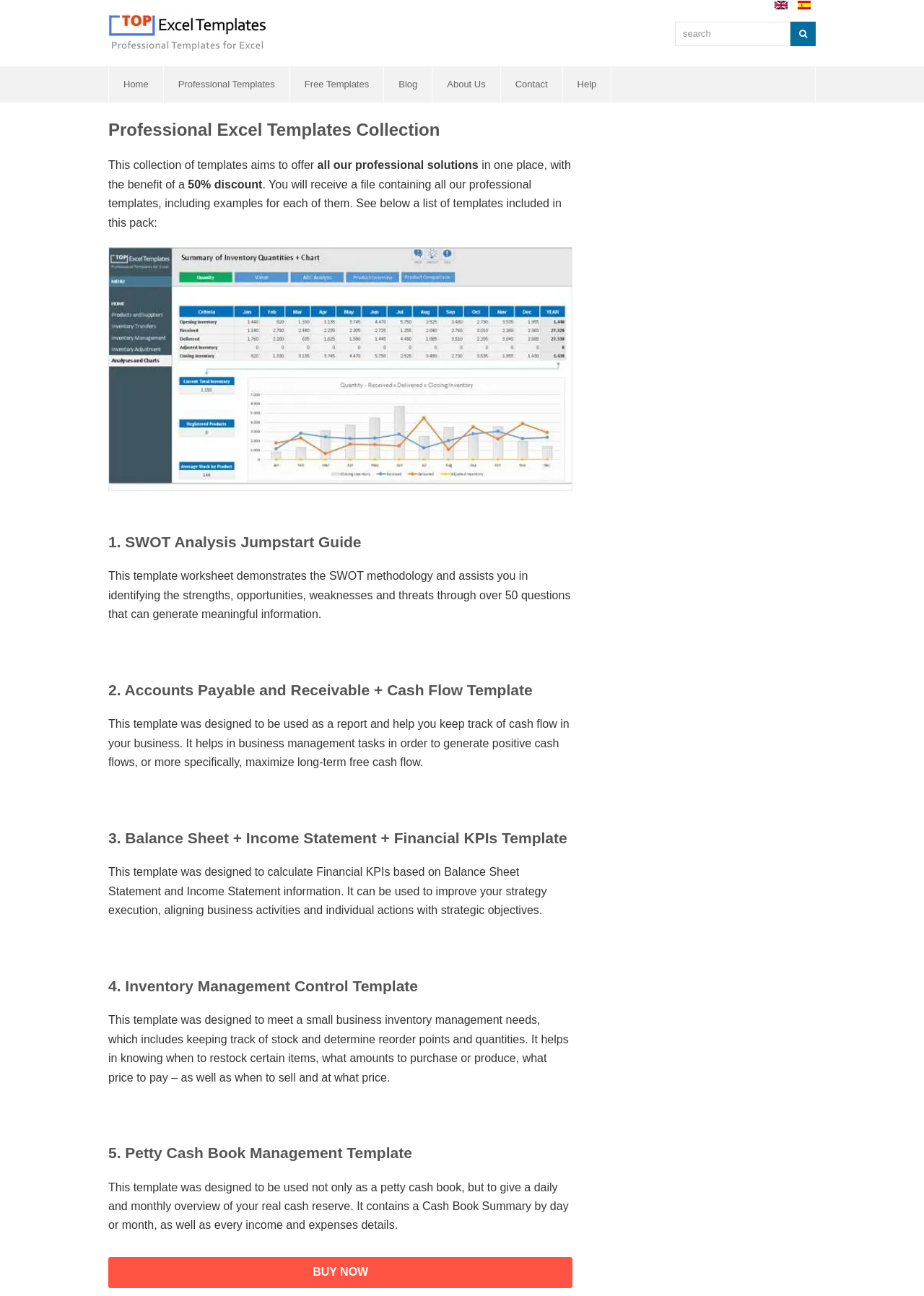Point out the bounding box coordinates of the section to click in order to follow this instruction: "Search for templates".

[0.73, 0.017, 0.855, 0.036]